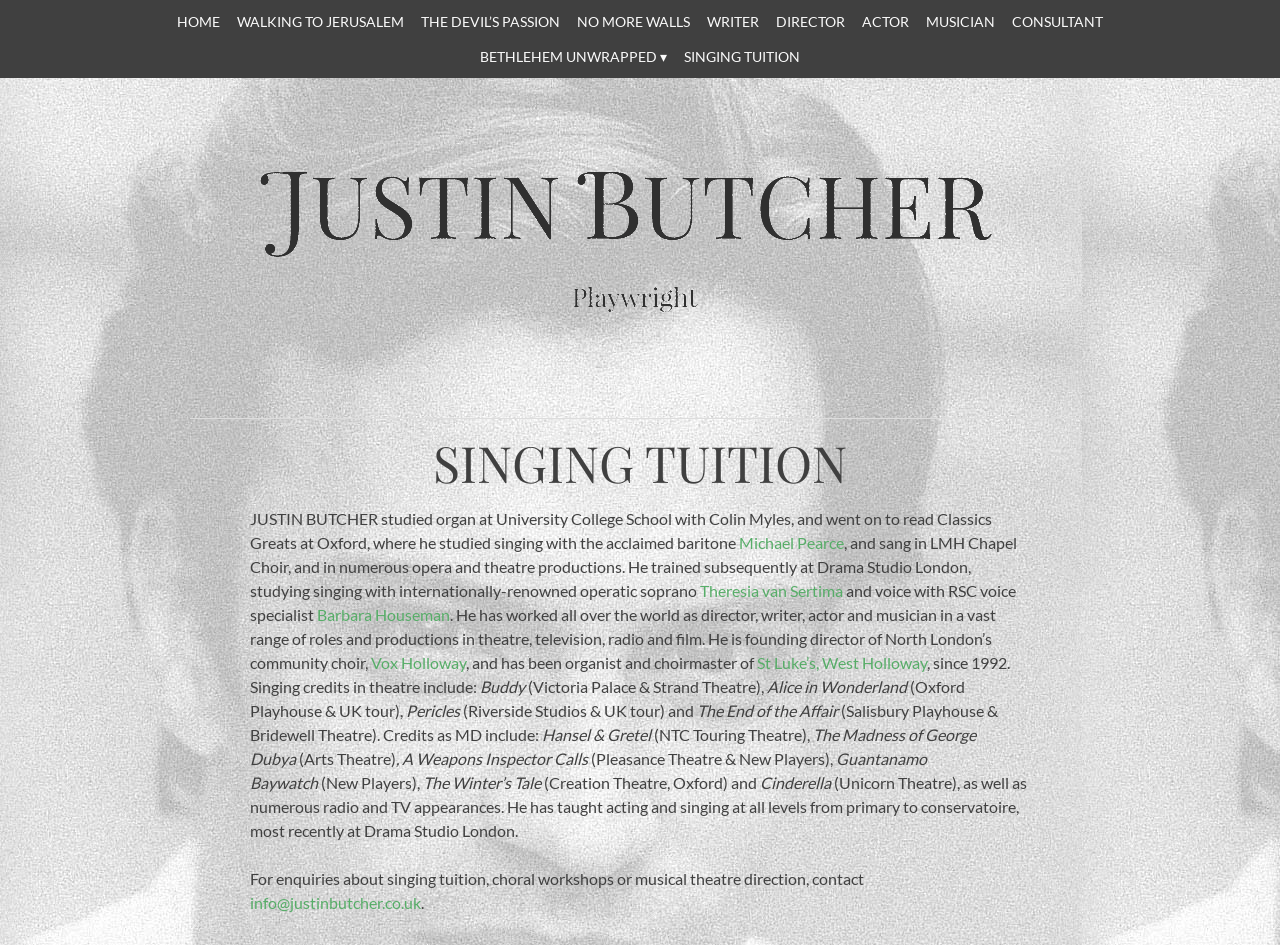Determine the bounding box coordinates of the clickable element to complete this instruction: "Learn more about Justin Butcher's singing tuition". Provide the coordinates in the format of four float numbers between 0 and 1, [left, top, right, bottom].

[0.148, 0.457, 0.852, 0.523]